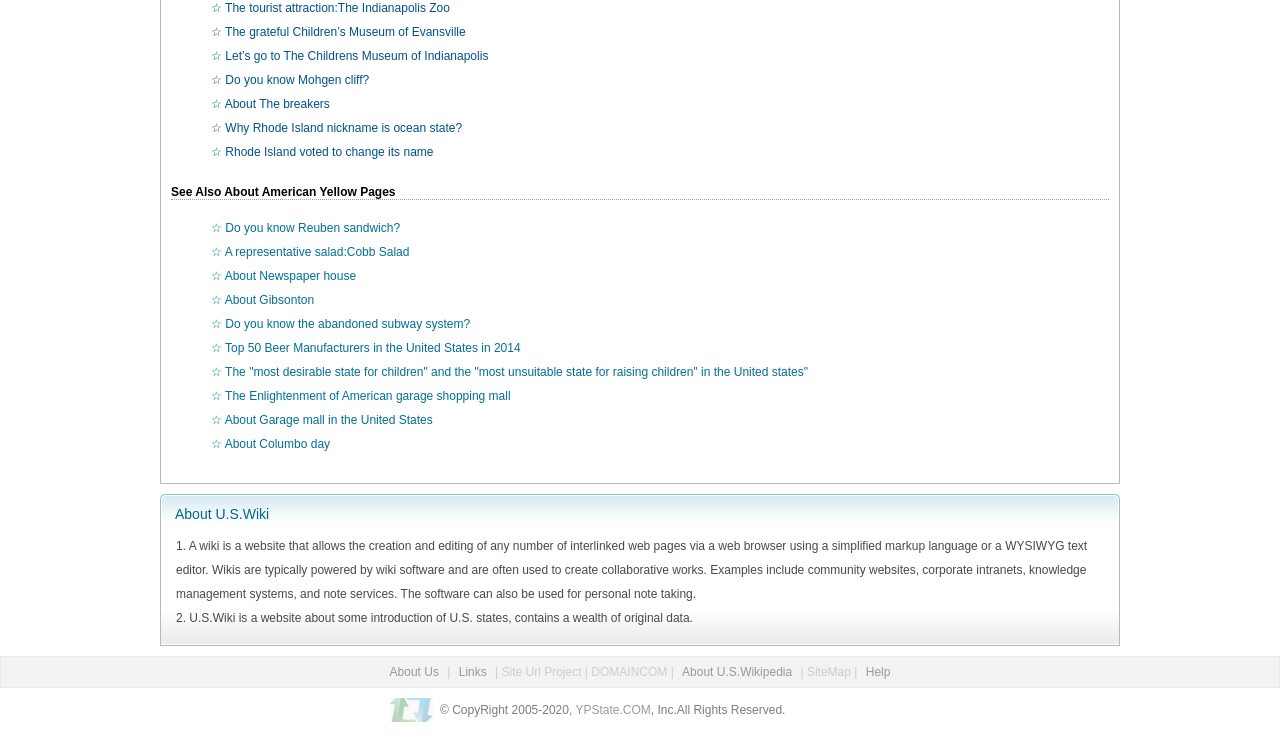Using the element description: "Links", determine the bounding box coordinates for the specified UI element. The coordinates should be four float numbers between 0 and 1, [left, top, right, bottom].

[0.354, 0.886, 0.384, 0.905]